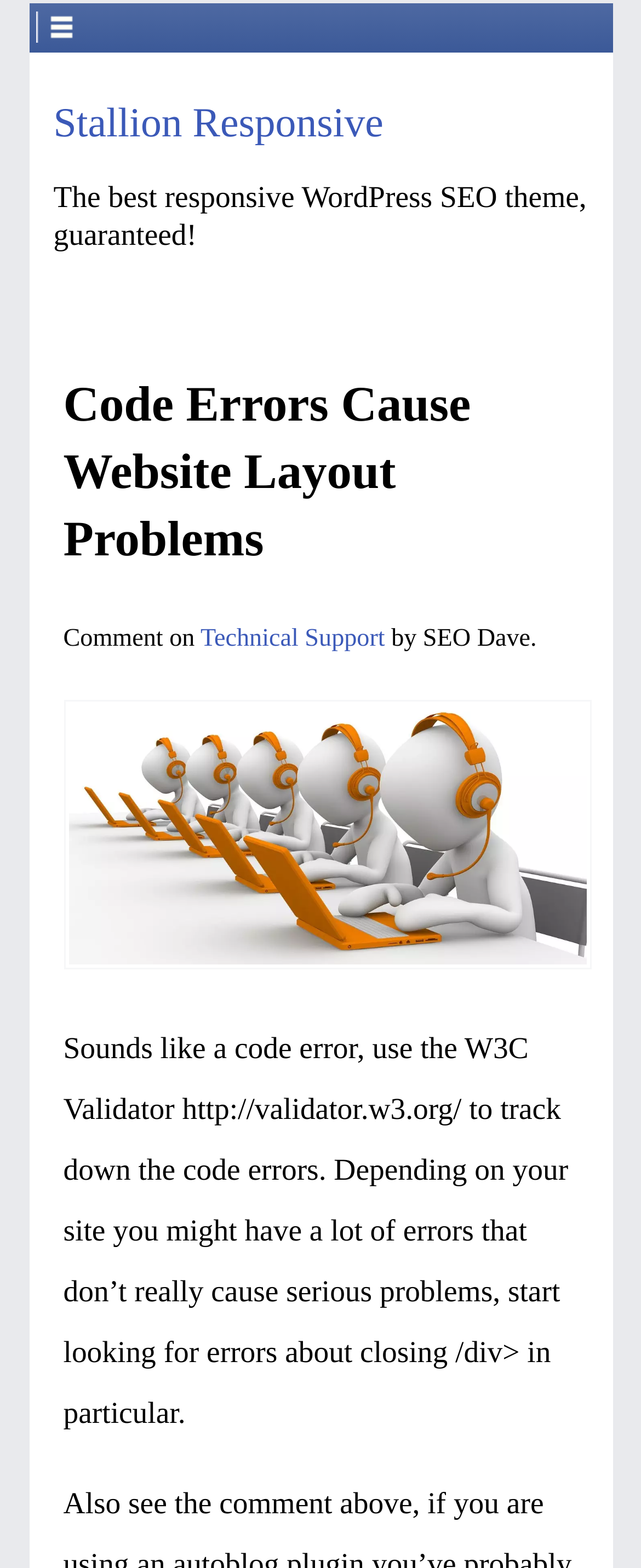Find the bounding box coordinates for the UI element that matches this description: "Stallion Responsive".

[0.083, 0.065, 0.598, 0.093]